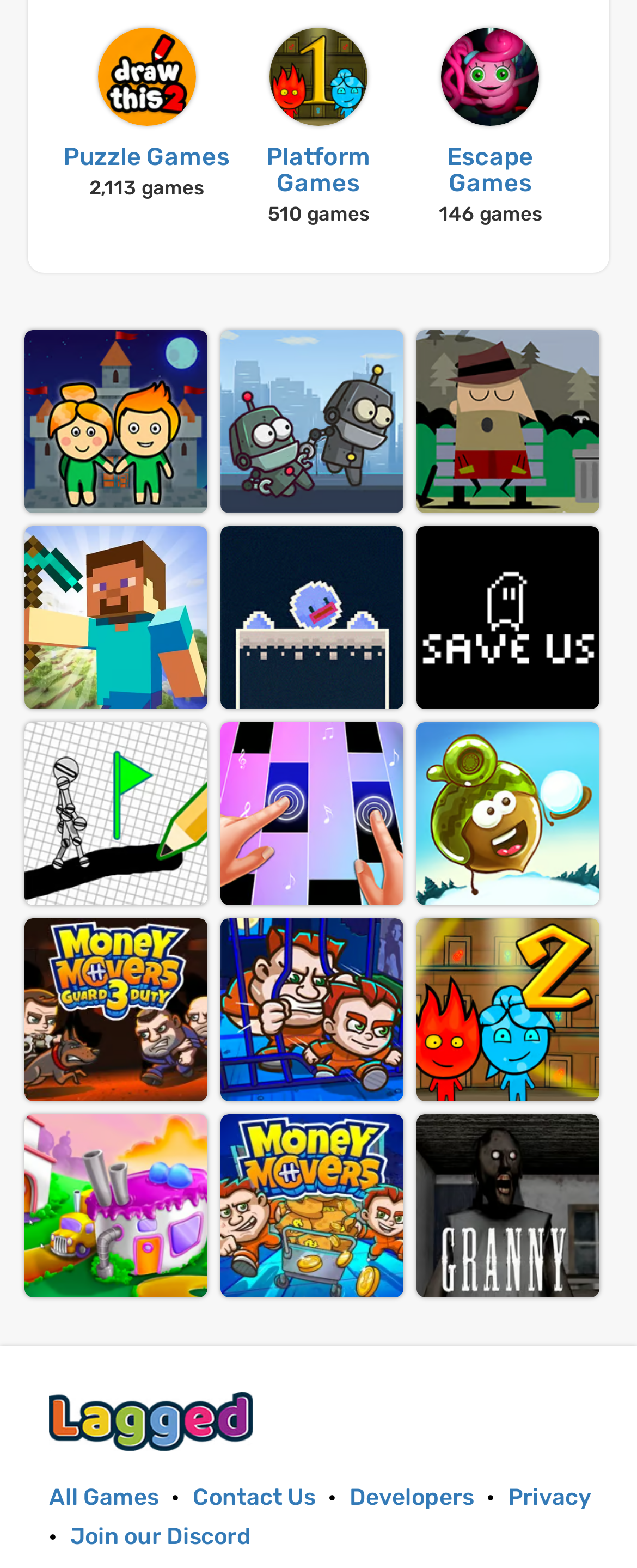Identify the bounding box for the described UI element. Provide the coordinates in (top-left x, top-left y, bottom-right x, bottom-right y) format with values ranging from 0 to 1: Minecraft Online

[0.038, 0.336, 0.326, 0.452]